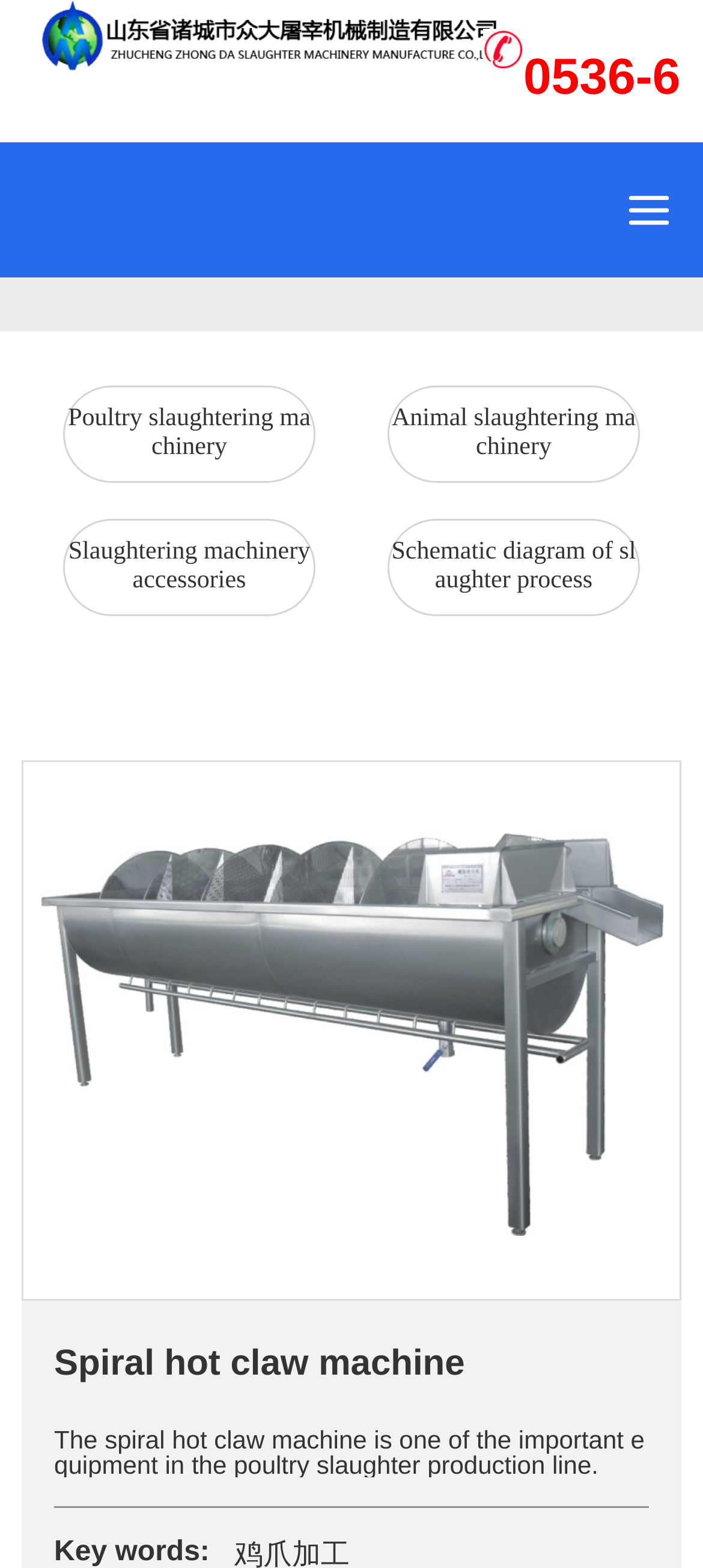What is the phone number of the company?
Please provide a single word or phrase as your answer based on the image.

0536-6435788